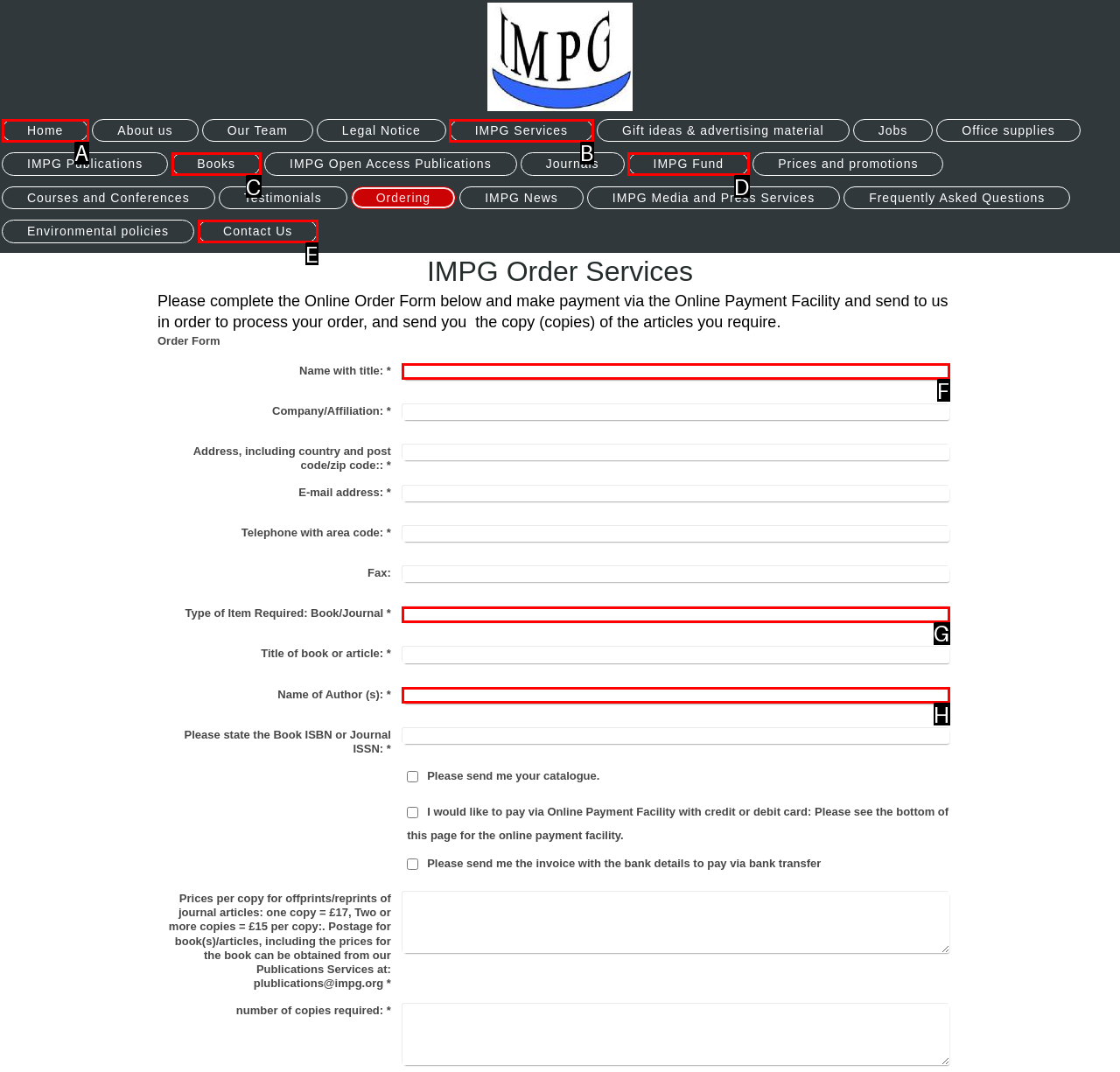Identify the HTML element you need to click to achieve the task: Fill in the 'Name with title' field. Respond with the corresponding letter of the option.

F